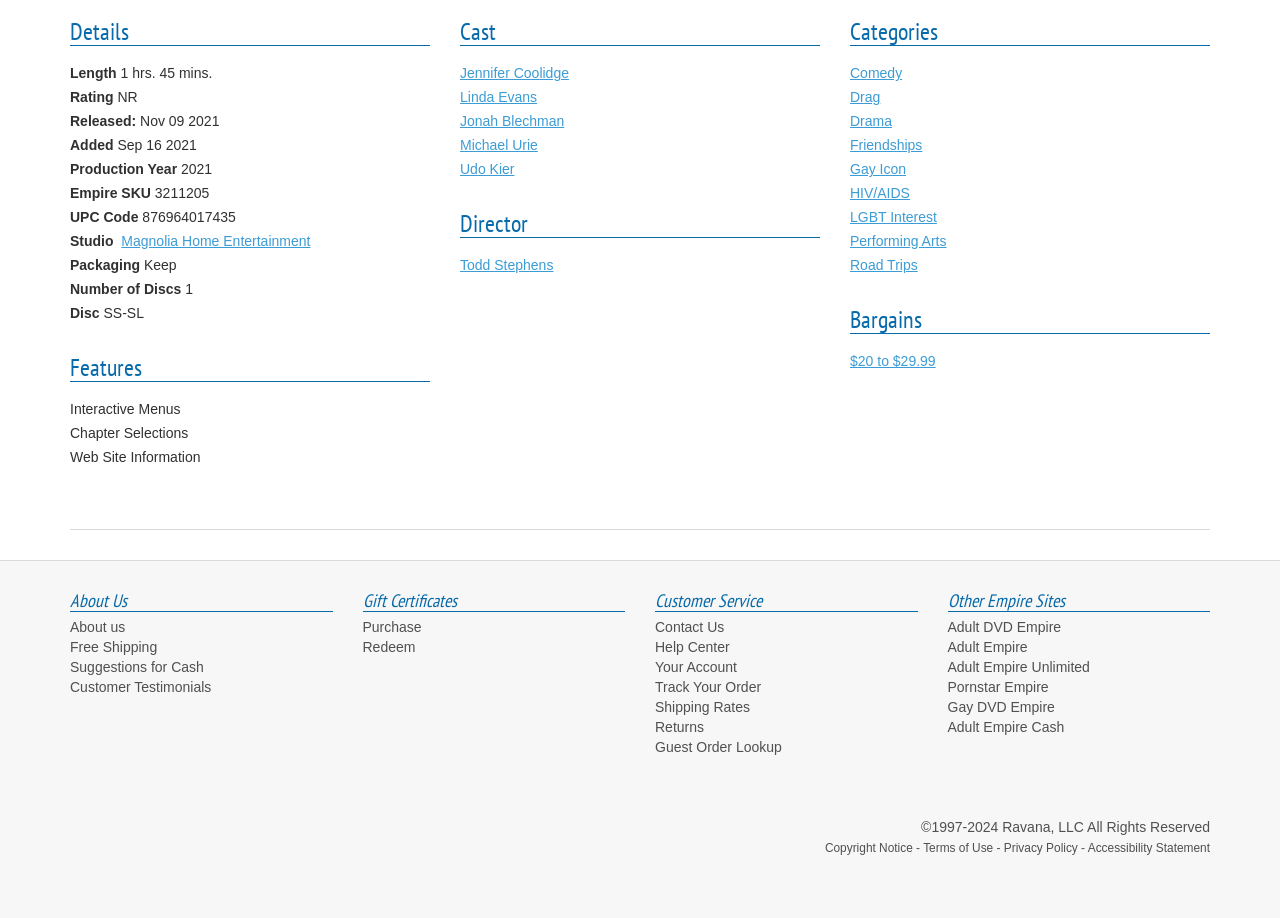Pinpoint the bounding box coordinates of the clickable element needed to complete the instruction: "Explore comedy movies". The coordinates should be provided as four float numbers between 0 and 1: [left, top, right, bottom].

[0.664, 0.071, 0.705, 0.088]